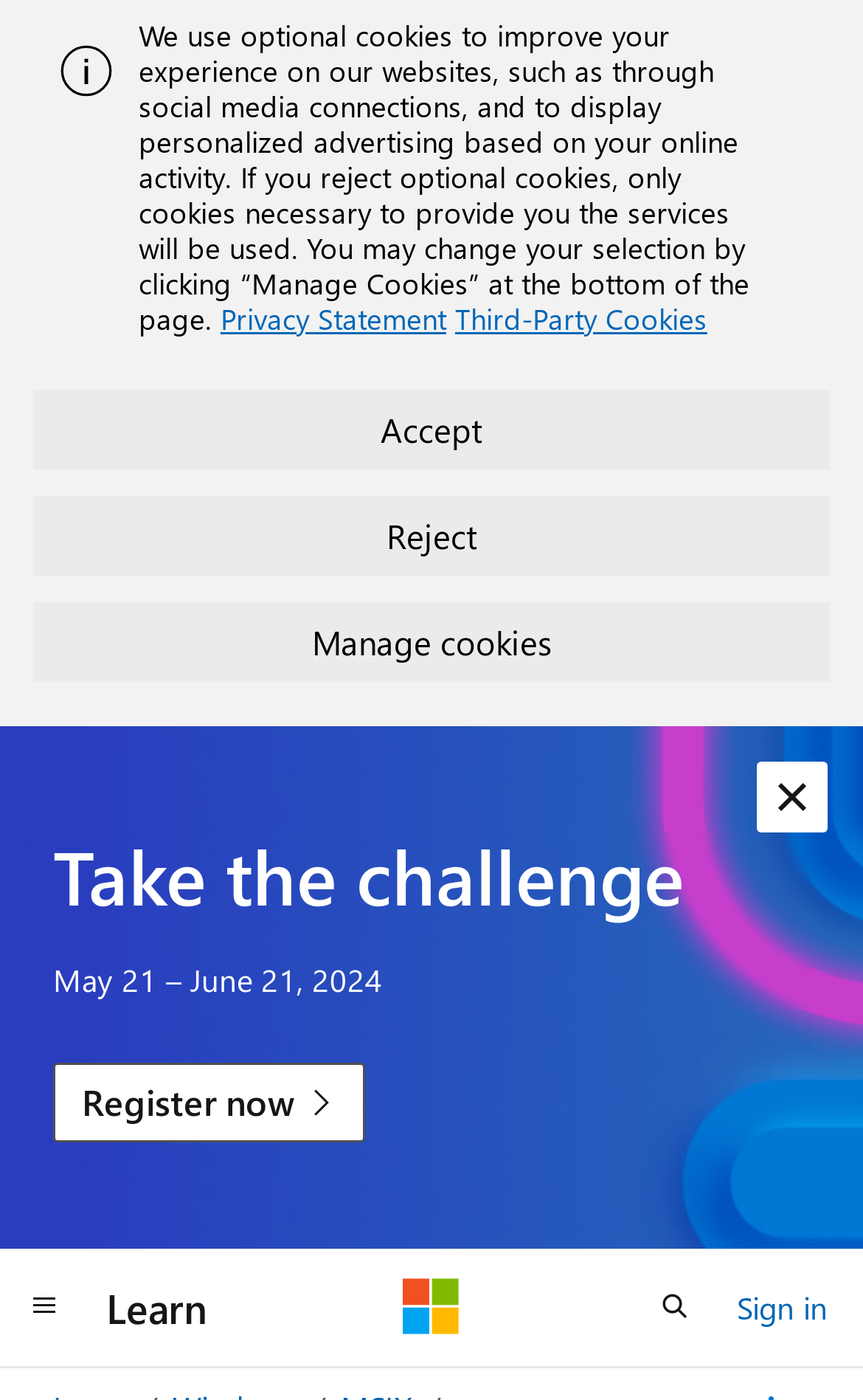What is the event taking place from May 21 to June 21, 2024?
Offer a detailed and full explanation in response to the question.

The event is described as a 'challenge' and is taking place from May 21 to June 21, 2024, as indicated by the StaticText element. The context suggests that it is a specific event or activity that users can participate in.